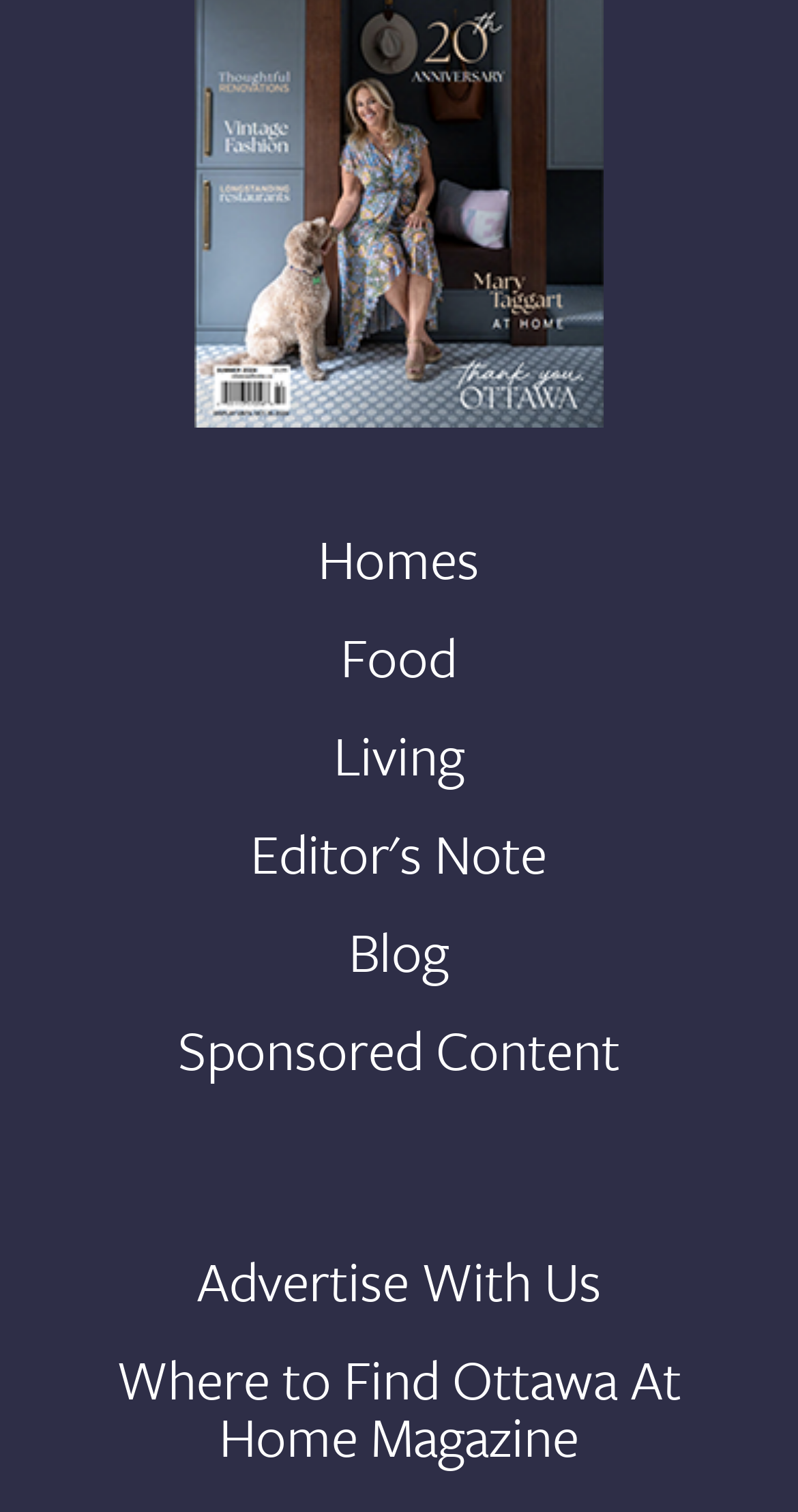Provide a short answer using a single word or phrase for the following question: 
What are the main categories on the webpage?

Homes, Food, Living